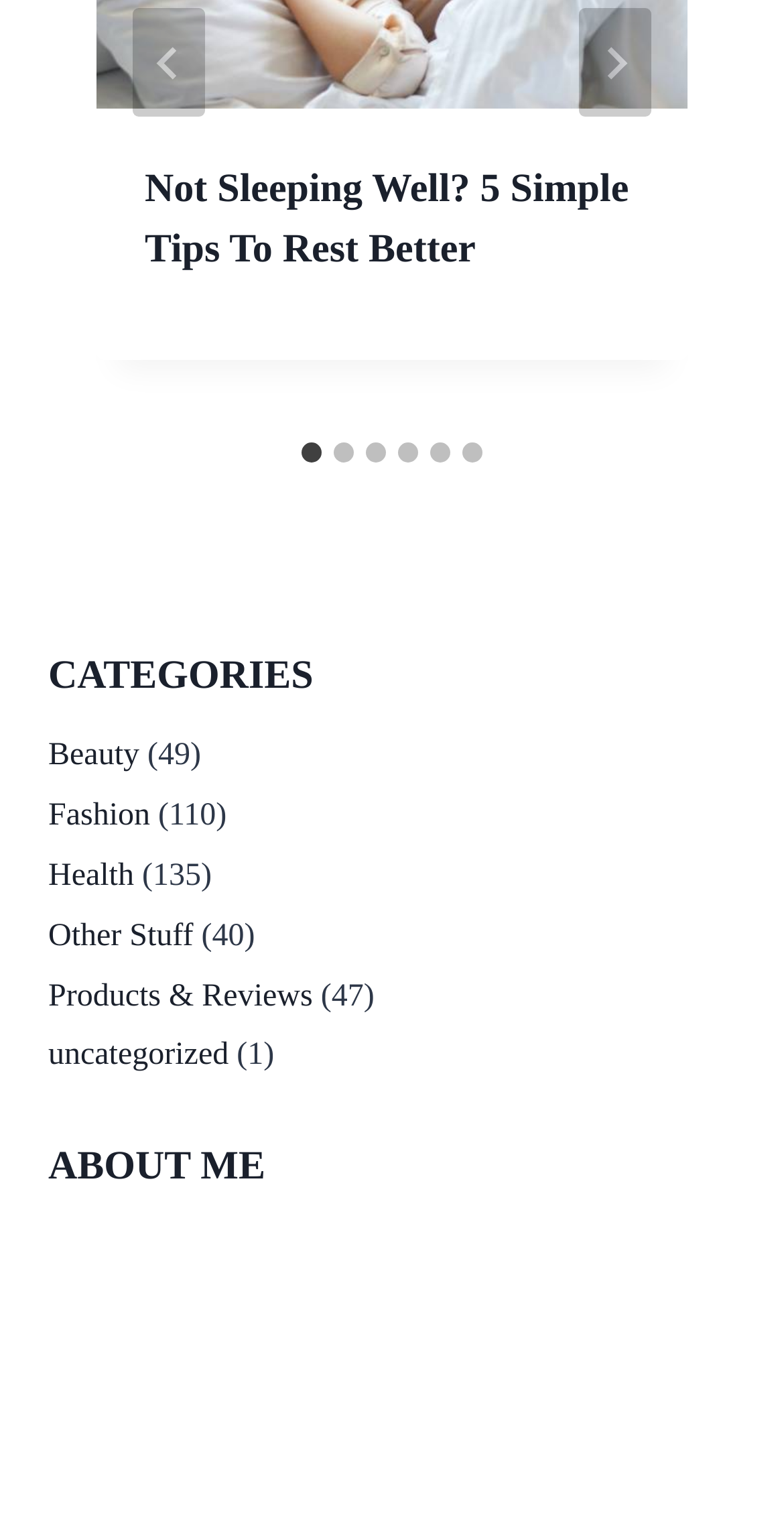Respond with a single word or phrase for the following question: 
What is the title of the main article?

Not Sleeping Well?